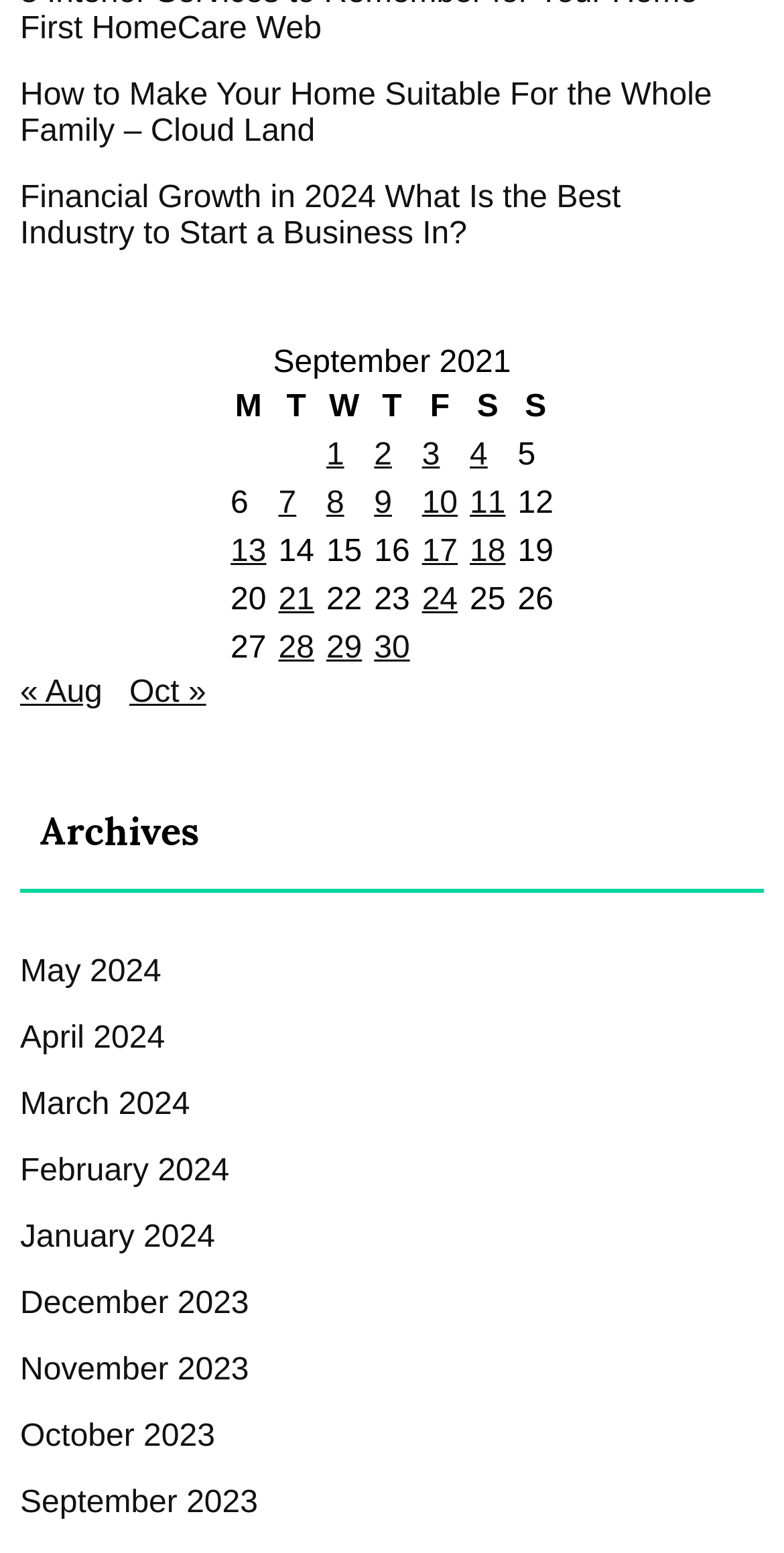Using the provided description: "May 2024", find the bounding box coordinates of the corresponding UI element. The output should be four float numbers between 0 and 1, in the format [left, top, right, bottom].

[0.026, 0.615, 0.206, 0.637]